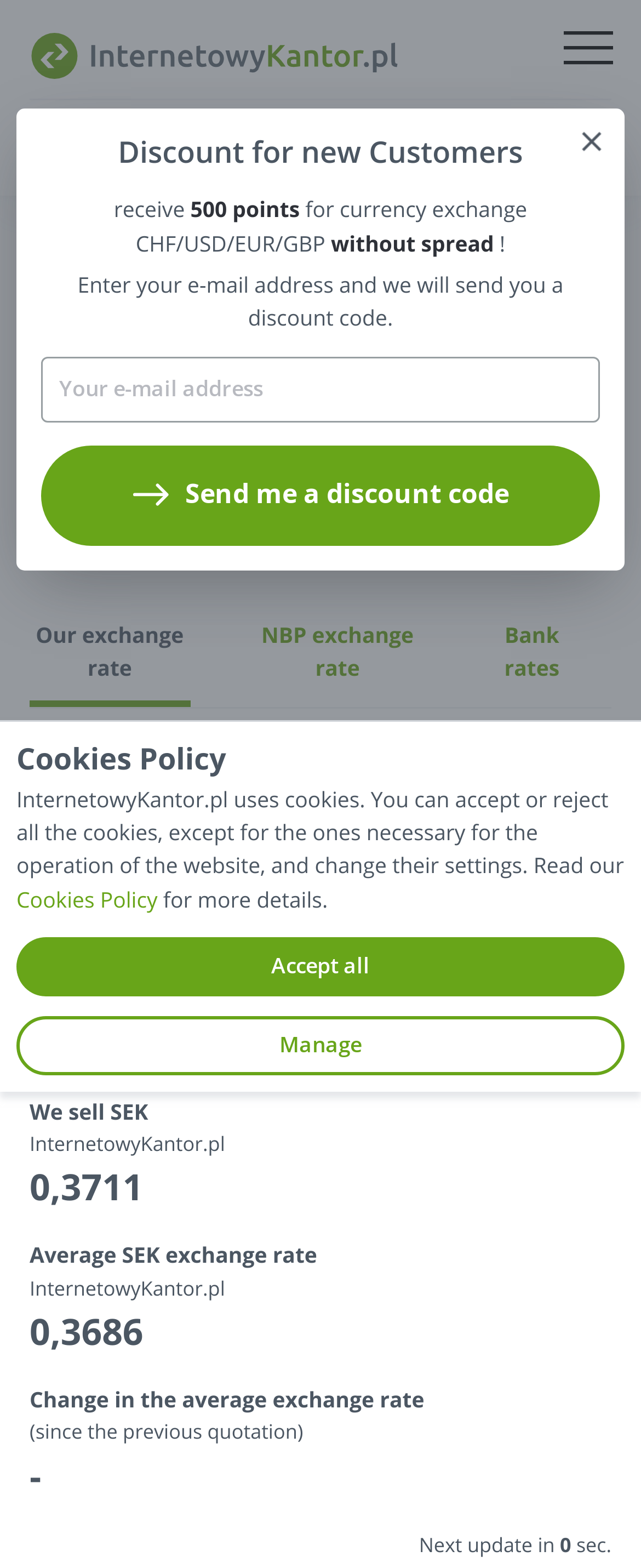Please provide a comprehensive response to the question below by analyzing the image: 
How often is the exchange rate updated?

I found the answer by looking at the section that displays the next update time for the exchange rate. Specifically, I looked at the text that says 'Next update in' and found that the update frequency is in seconds.